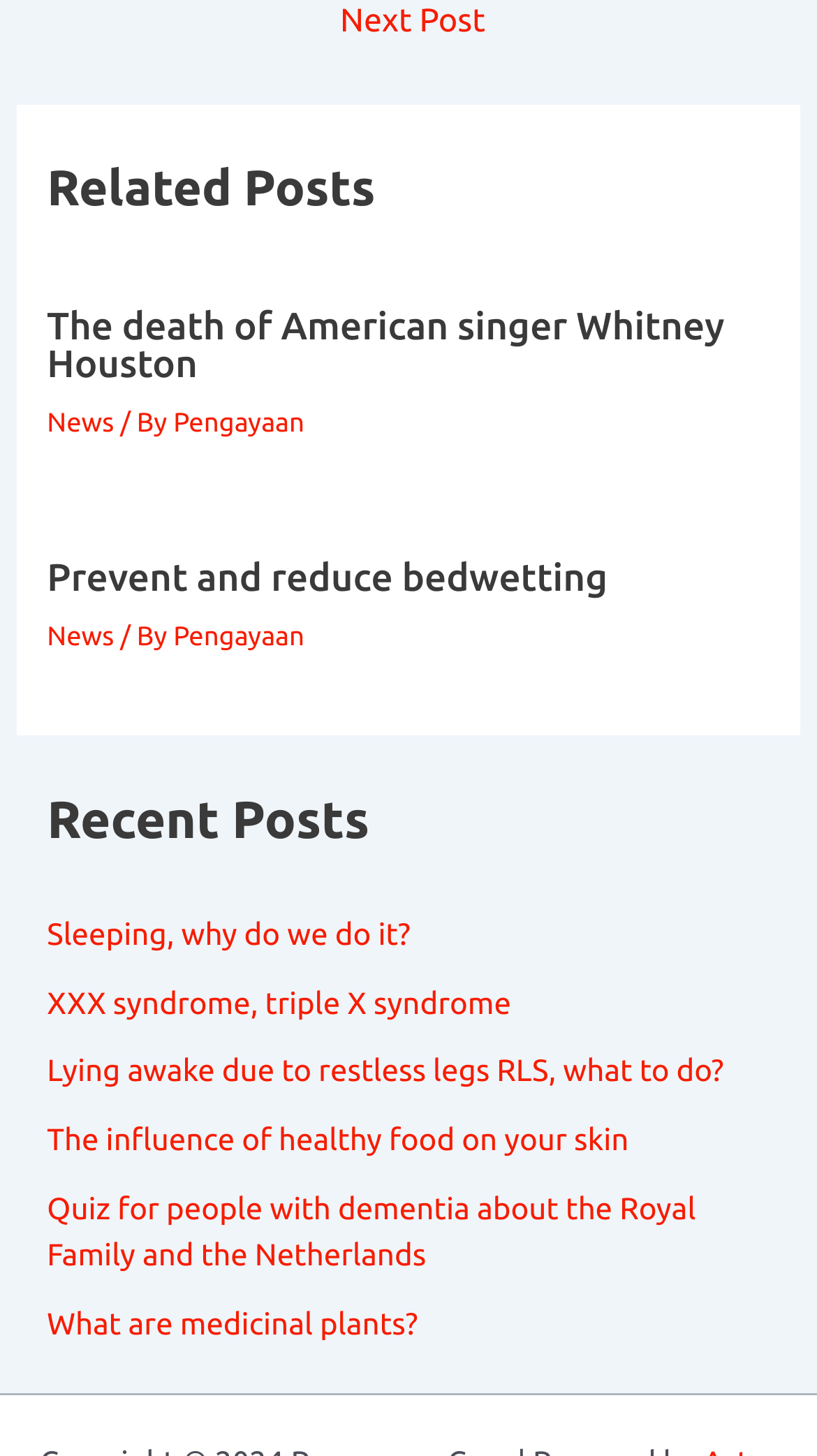Please determine the bounding box of the UI element that matches this description: Next Post →. The coordinates should be given as (top-left x, top-left y, bottom-right x, bottom-right y), with all values between 0 and 1.

[0.025, 0.003, 0.985, 0.025]